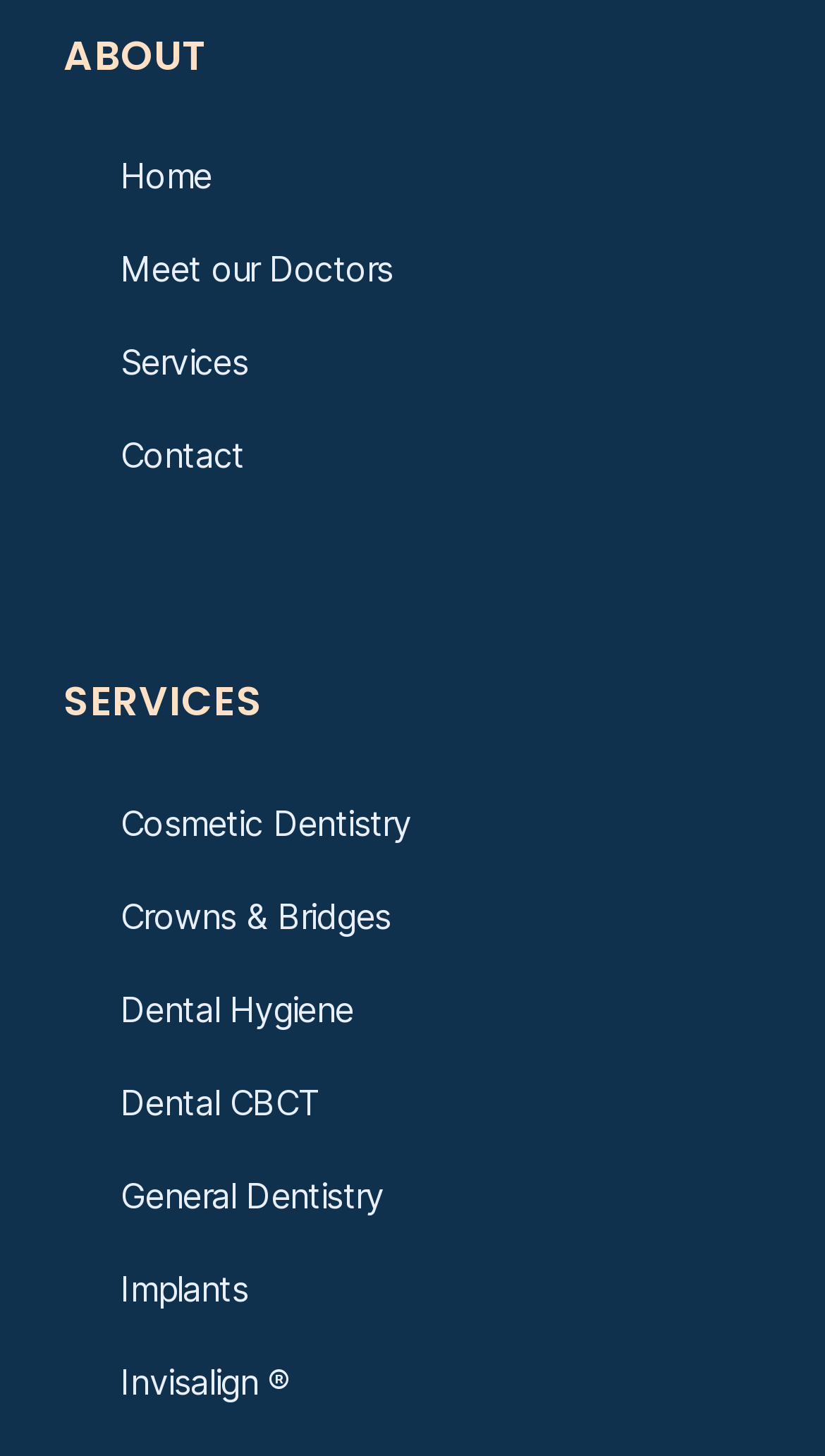Identify the bounding box coordinates of the region that should be clicked to execute the following instruction: "explore cosmetic dentistry".

[0.077, 0.541, 0.923, 0.588]